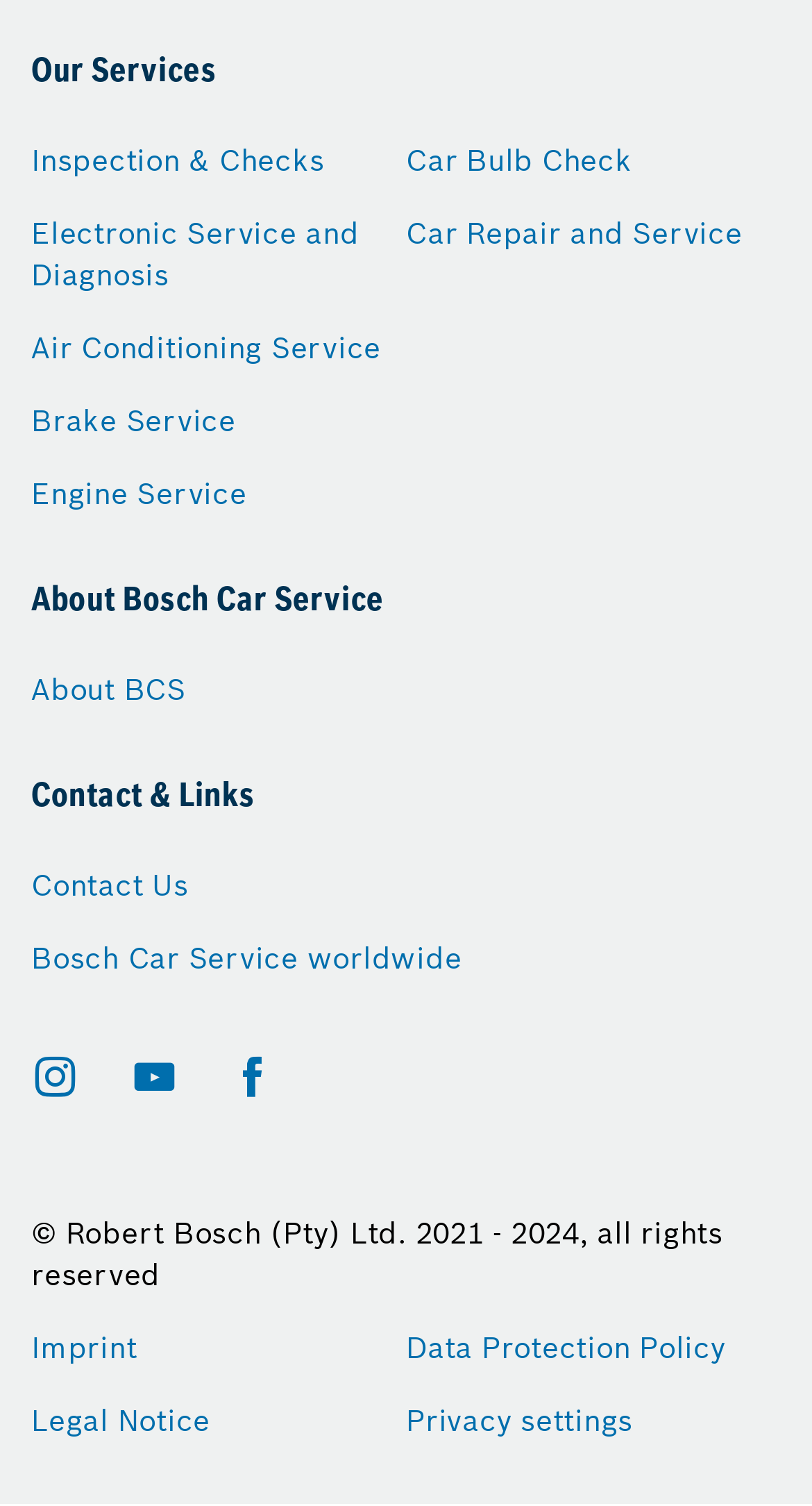Show me the bounding box coordinates of the clickable region to achieve the task as per the instruction: "expand the menu".

None